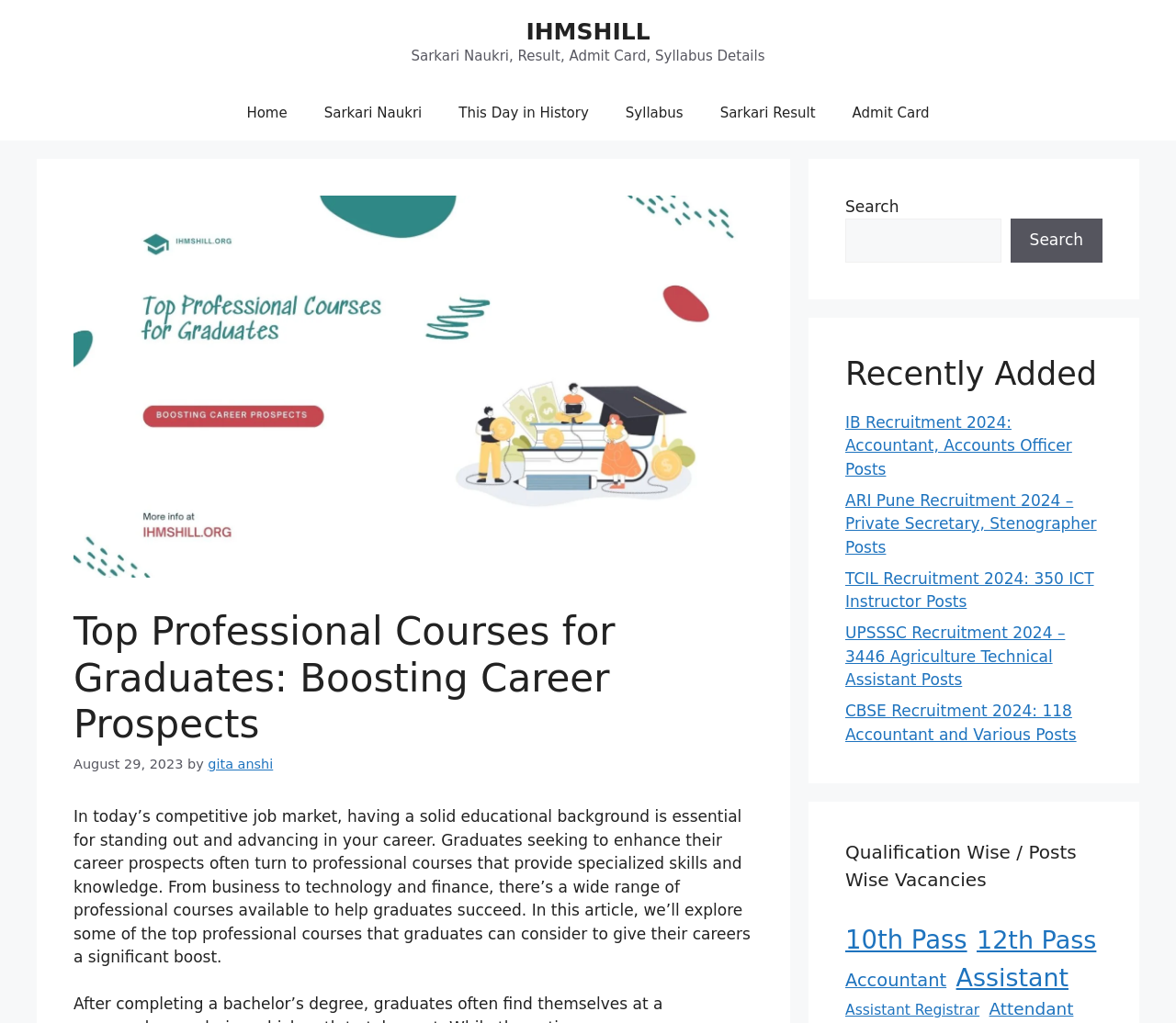Using the webpage screenshot and the element description Syllabus, determine the bounding box coordinates. Specify the coordinates in the format (top-left x, top-left y, bottom-right x, bottom-right y) with values ranging from 0 to 1.

[0.516, 0.083, 0.597, 0.137]